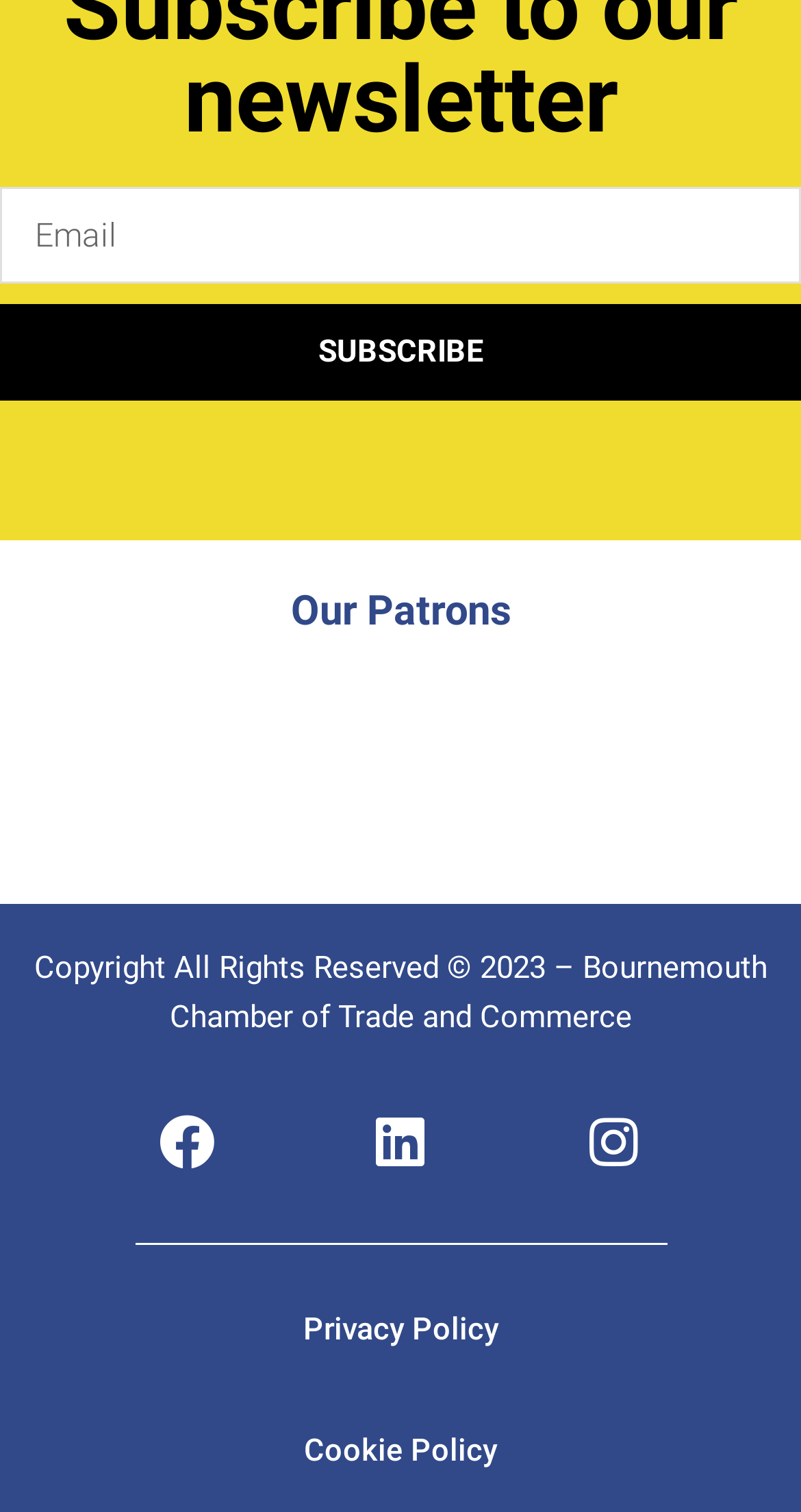Provide a brief response in the form of a single word or phrase:
What is the topic of the heading?

Our Patrons